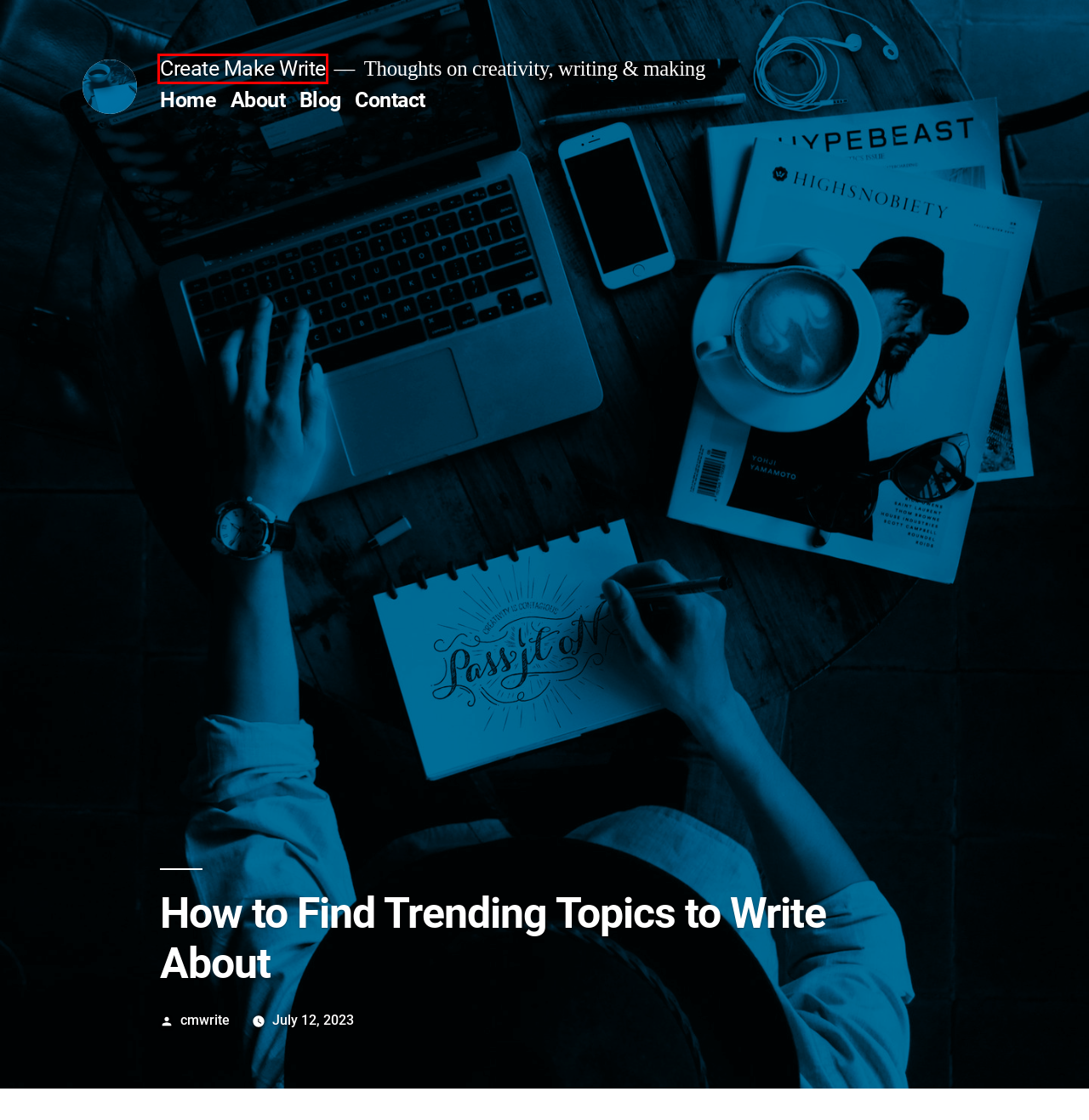Inspect the screenshot of a webpage with a red rectangle bounding box. Identify the webpage description that best corresponds to the new webpage after clicking the element inside the bounding box. Here are the candidates:
A. trending topics – Create Make Write
B. Create Make Write – Thoughts on creativity, writing & making
C. Contact – Create Make Write
D. cmwrite – Create Make Write
E. About – Create Make Write
F. Blog – Create Make Write
G. 15 Best Writing Prompts for New Writers – Create Make Write
H. create – Create Make Write

B